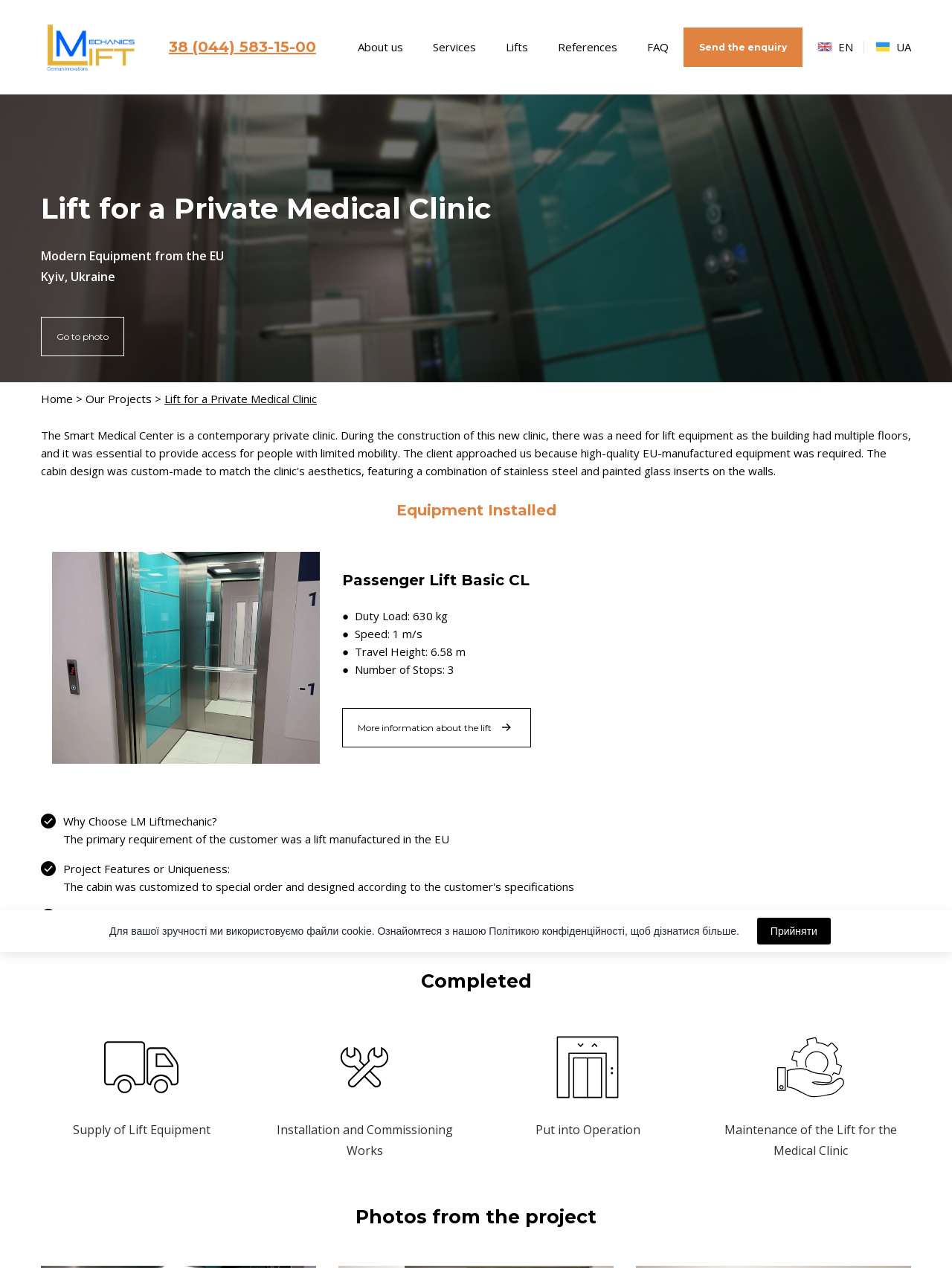Please identify the bounding box coordinates of the region to click in order to complete the task: "View the project photos". The coordinates must be four float numbers between 0 and 1, specified as [left, top, right, bottom].

[0.043, 0.95, 0.957, 0.969]